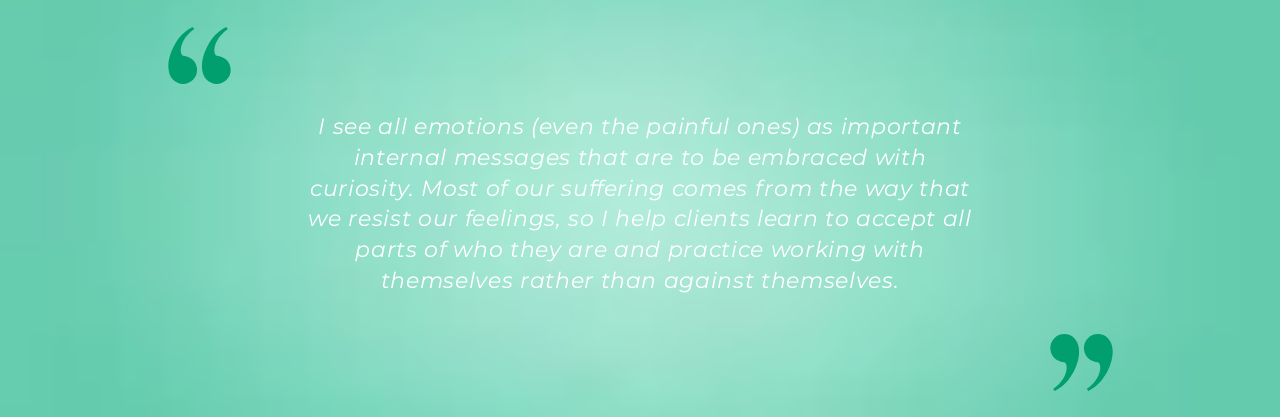Explain the contents of the image with as much detail as possible.

The image features an inspiring quote set against a soothing gradient background, emphasizing the importance of embracing all emotions. The text highlights a therapeutic perspective, stating, "I see all emotions (even the painful ones) as important internal messages that are to be embraced with curiosity. Most of our suffering comes from the way that we resist our feelings, so I help clients learn to accept all parts of who they are and practice working with themselves rather than against themselves." This thoughtful message encourages individuals to recognize and accept their feelings, promoting self-compassion and resilience in the journey of personal growth.